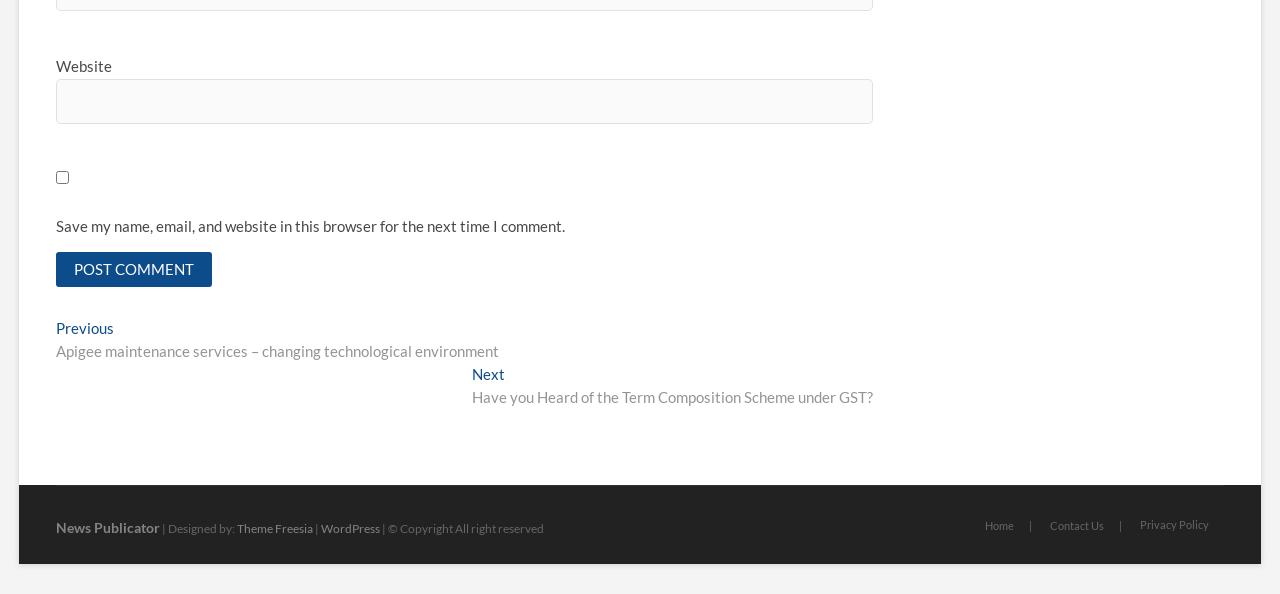What is the navigation section below the comment box?
Analyze the image and deliver a detailed answer to the question.

The navigation section is located below the comment box and contains links to previous and next posts. The heading of this section is 'Post navigation', indicating that it provides navigation options for blog posts.